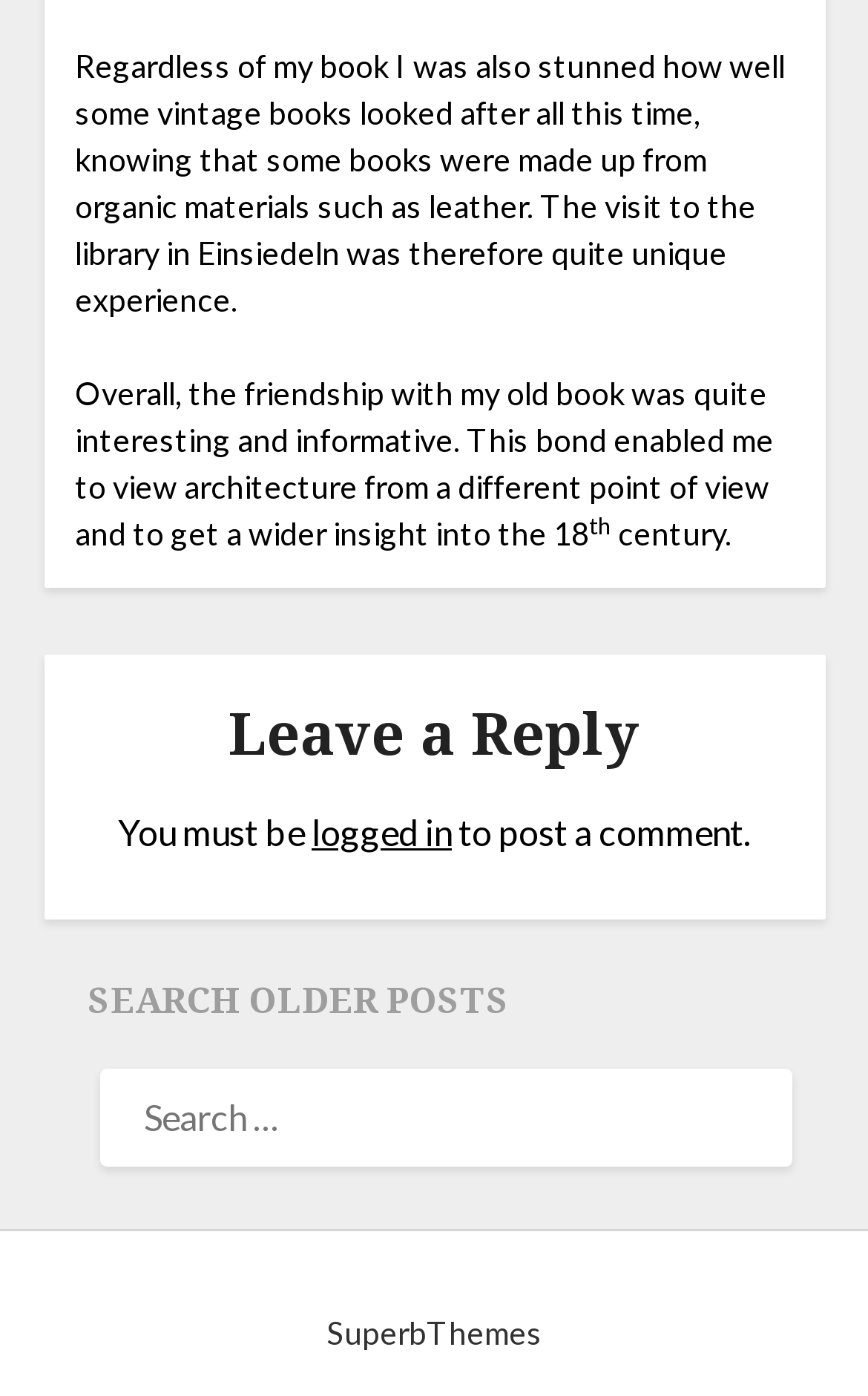Give a concise answer using only one word or phrase for this question:
What is required to post a comment?

Login